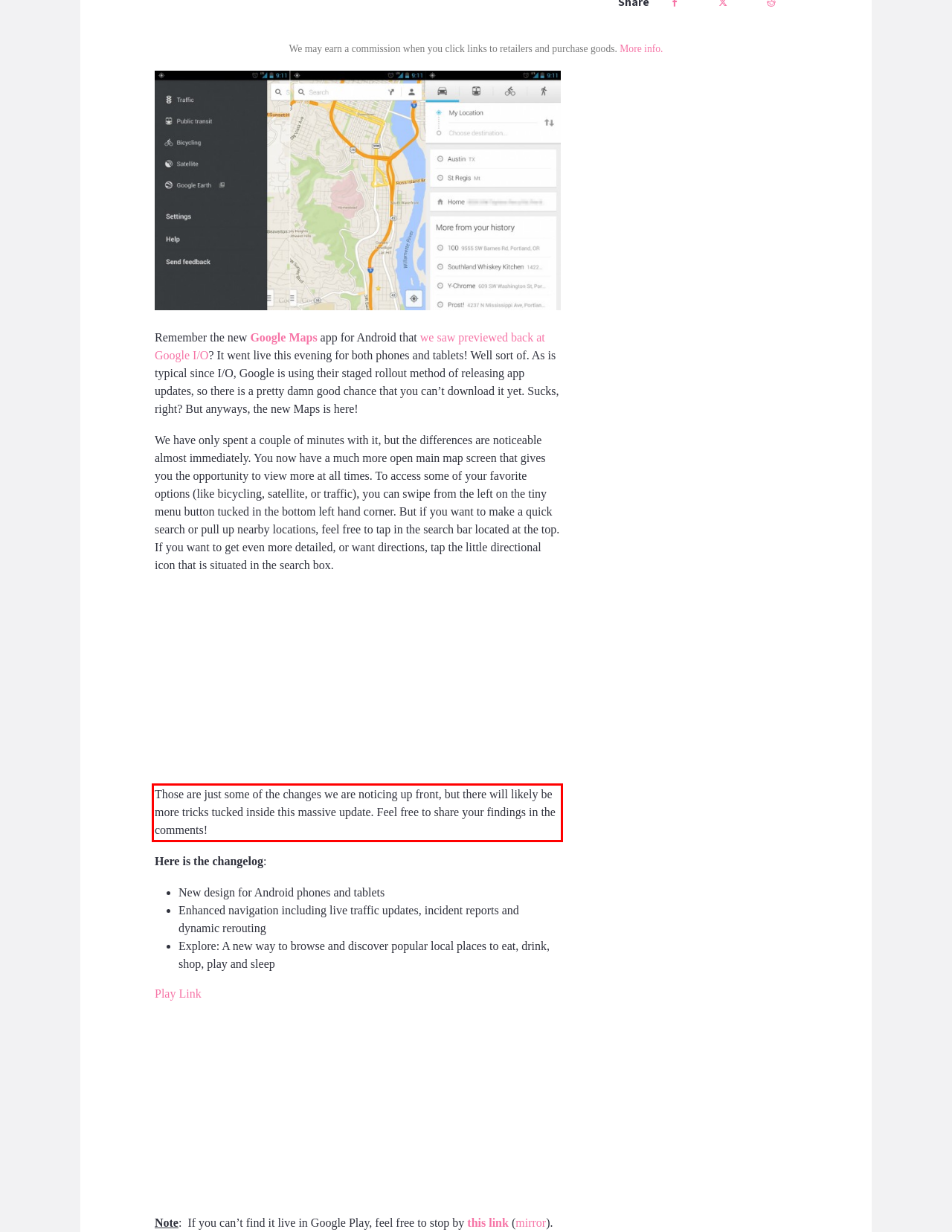Identify the text inside the red bounding box in the provided webpage screenshot and transcribe it.

Those are just some of the changes we are noticing up front, but there will likely be more tricks tucked inside this massive update. Feel free to share your findings in the comments!